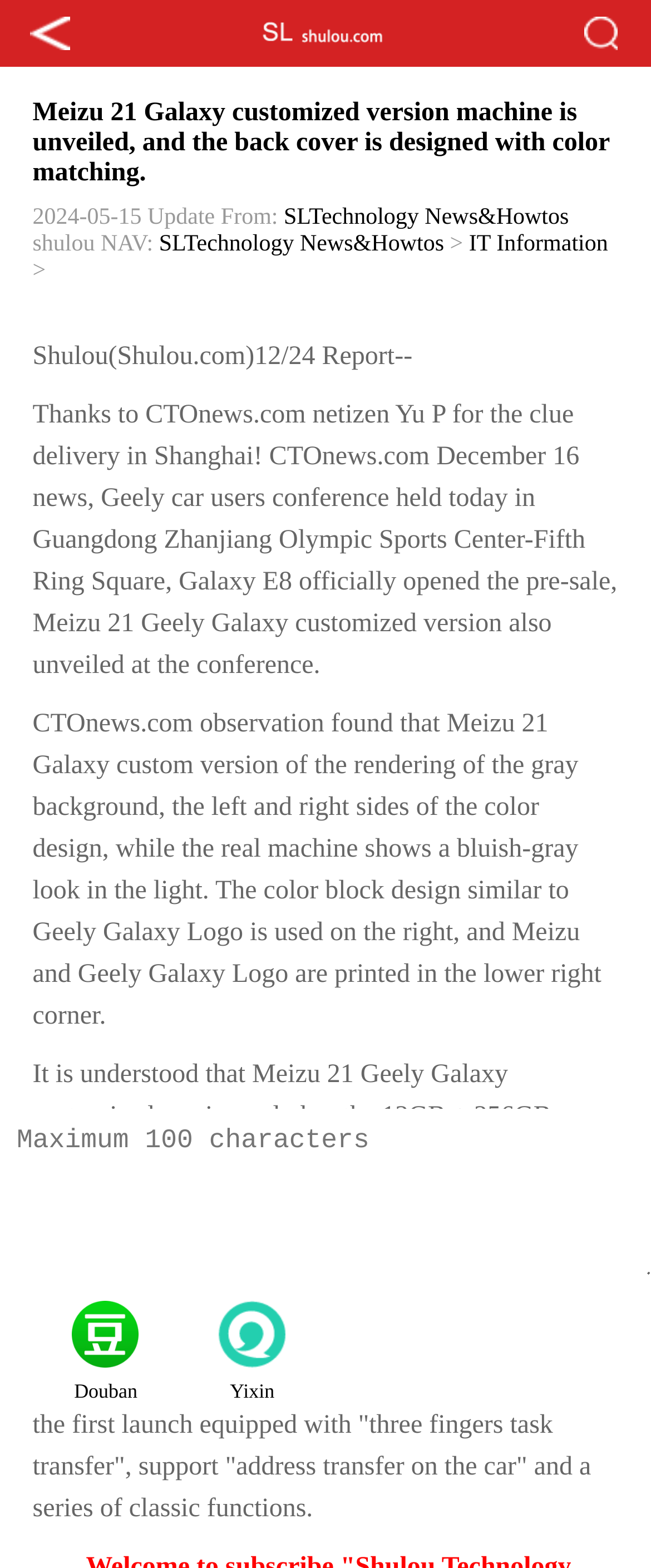Review the image closely and give a comprehensive answer to the question: What is the name of the mobile phone domain that Geely Galaxy E8 will be connected to?

The webpage states that 'Geely Galaxy E8 will be connected to the Flyme Link mobile phone domain', indicating that the name of the mobile phone domain is Flyme Link.